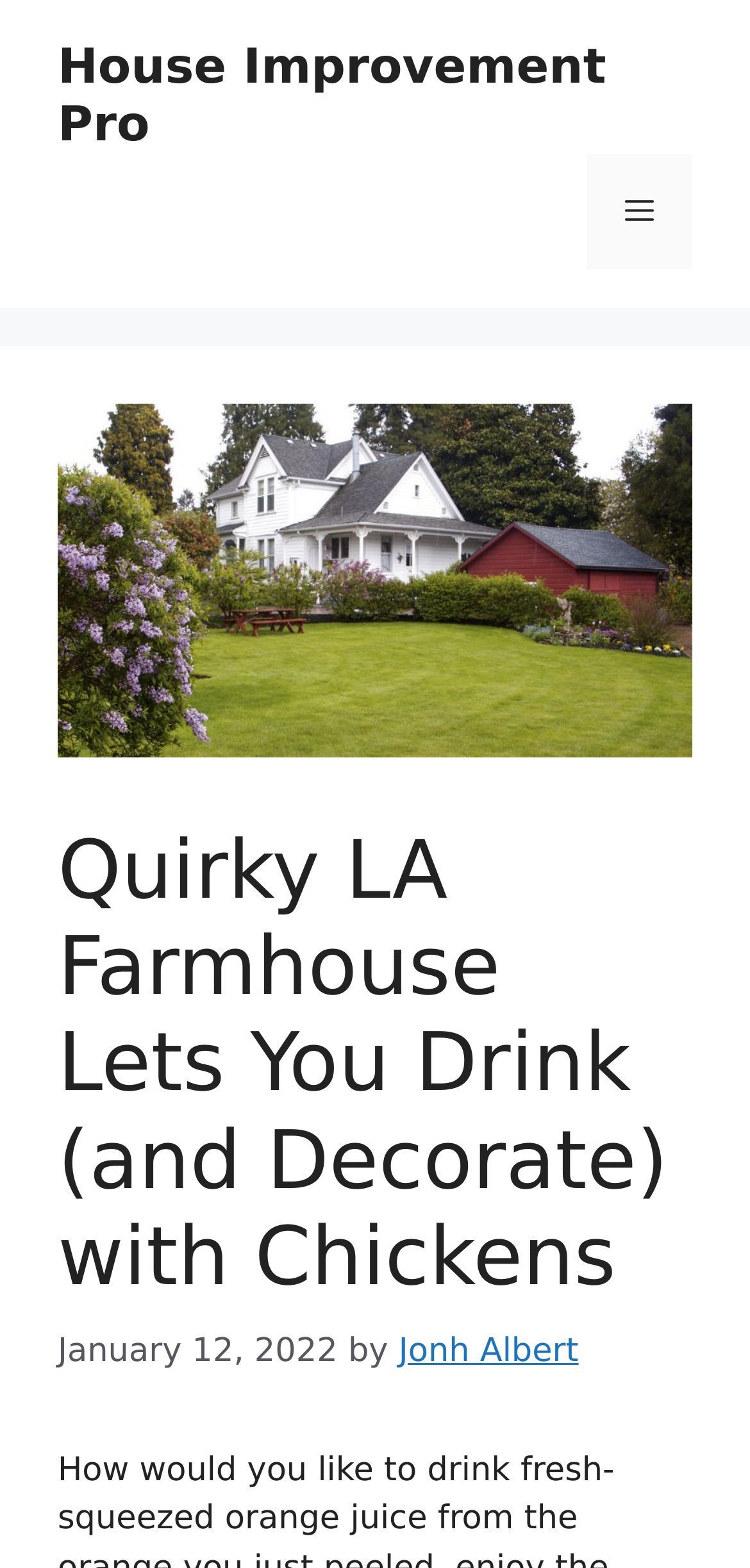Can you find and provide the main heading text of this webpage?

Quirky LA Farmhouse Lets You Drink (and Decorate) with Chickens